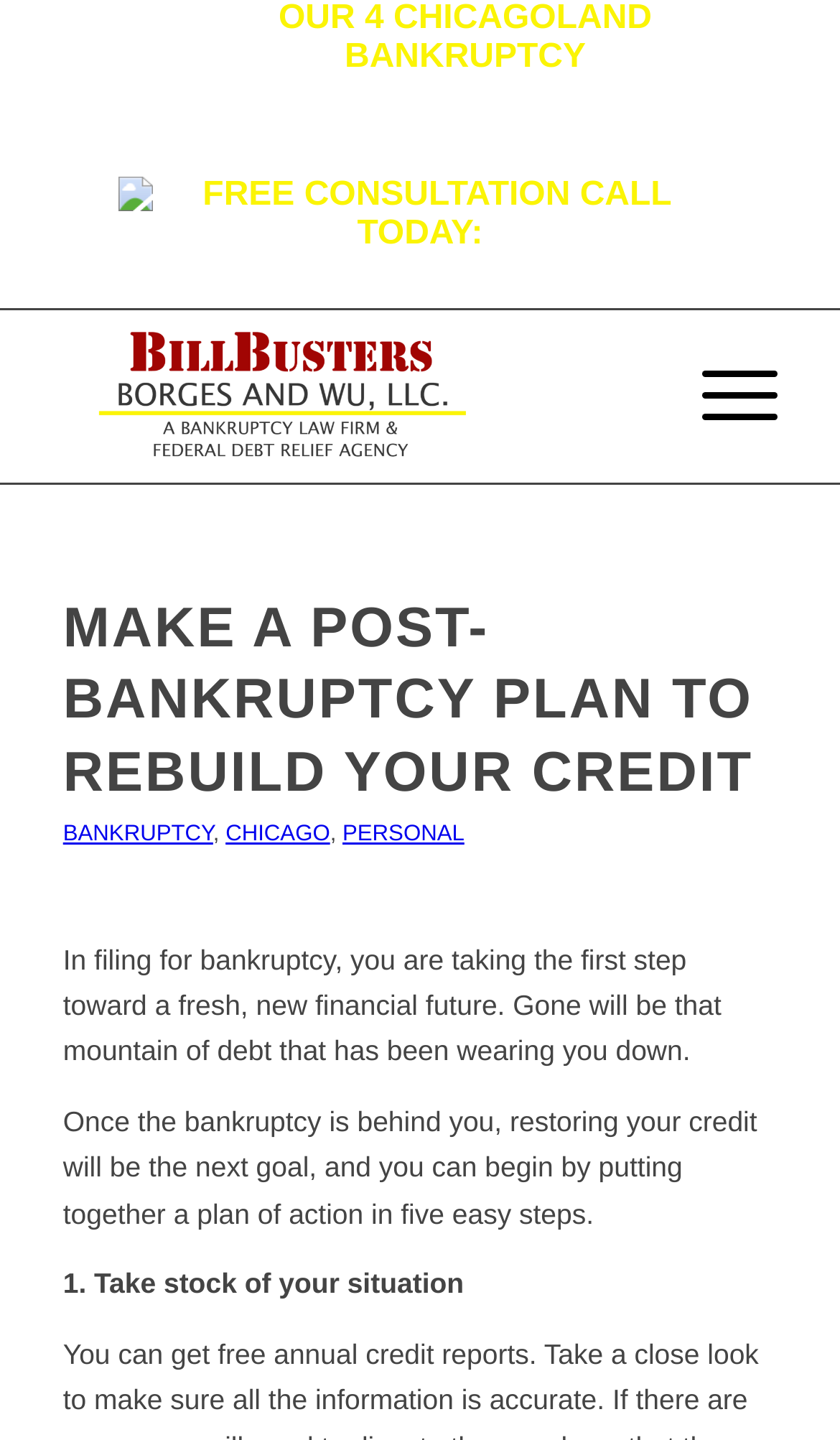How many offices does the law firm have?
Look at the image and construct a detailed response to the question.

I found the number of offices by looking at the menu item that says 'OUR 4 CHICAGOLAND BANKRUPTCY LAW OFFICES' which indicates that the law firm has 4 offices.